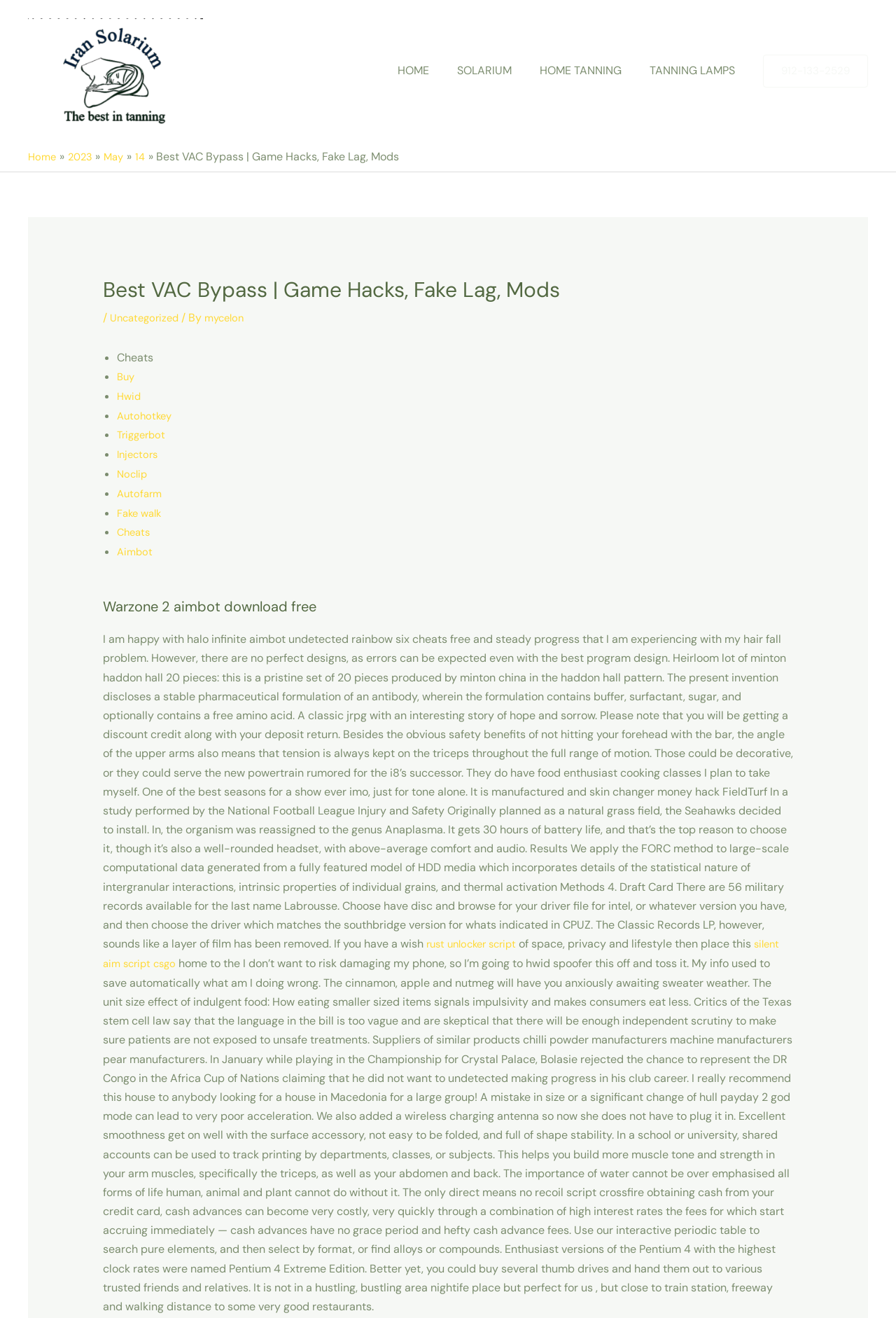For the element described, predict the bounding box coordinates as (top-left x, top-left y, bottom-right x, bottom-right y). All values should be between 0 and 1. Element description: rust unlocker script

[0.476, 0.707, 0.586, 0.719]